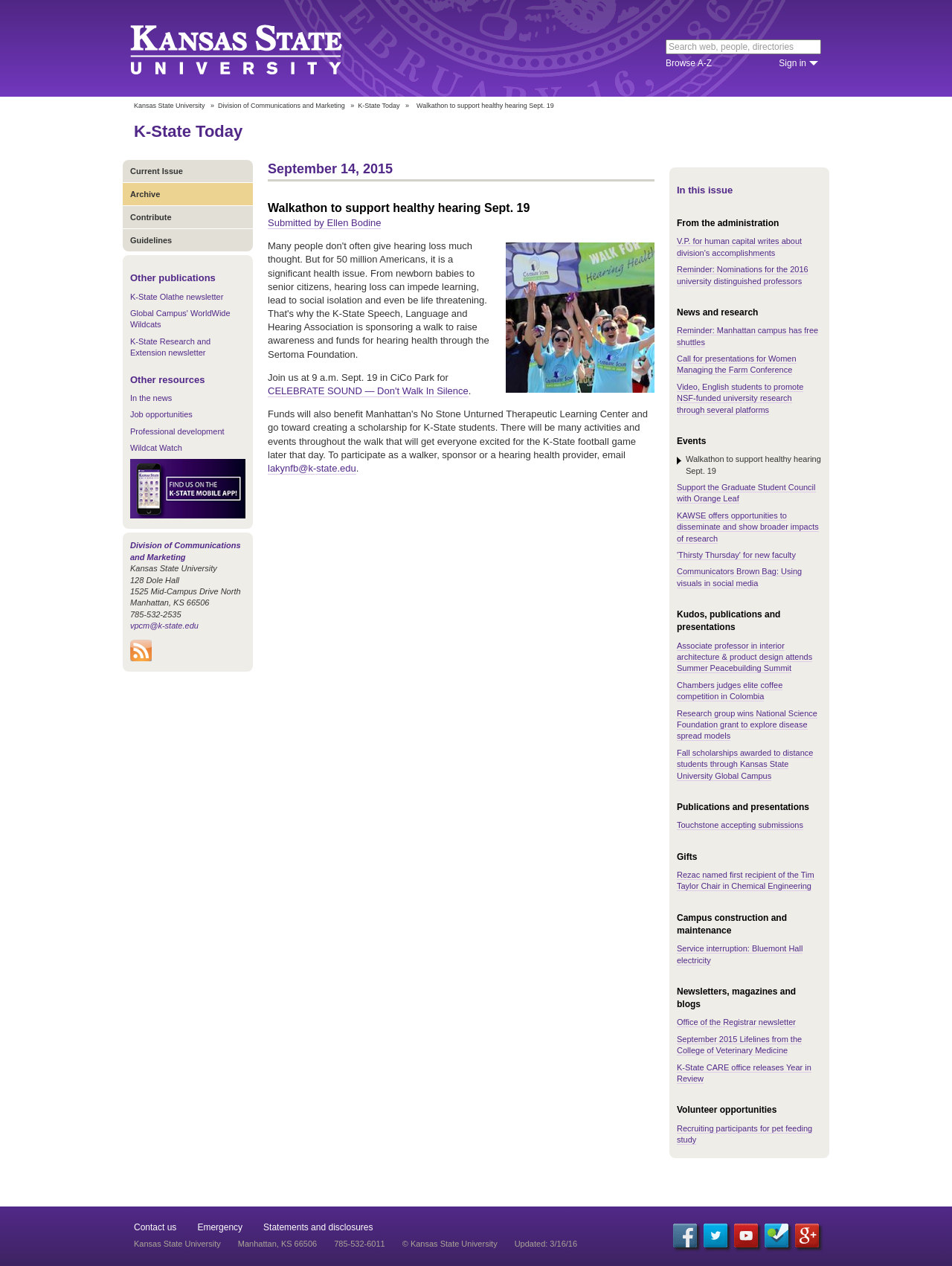Give a concise answer using only one word or phrase for this question:
Where is the walkathon taking place?

CiCo Park